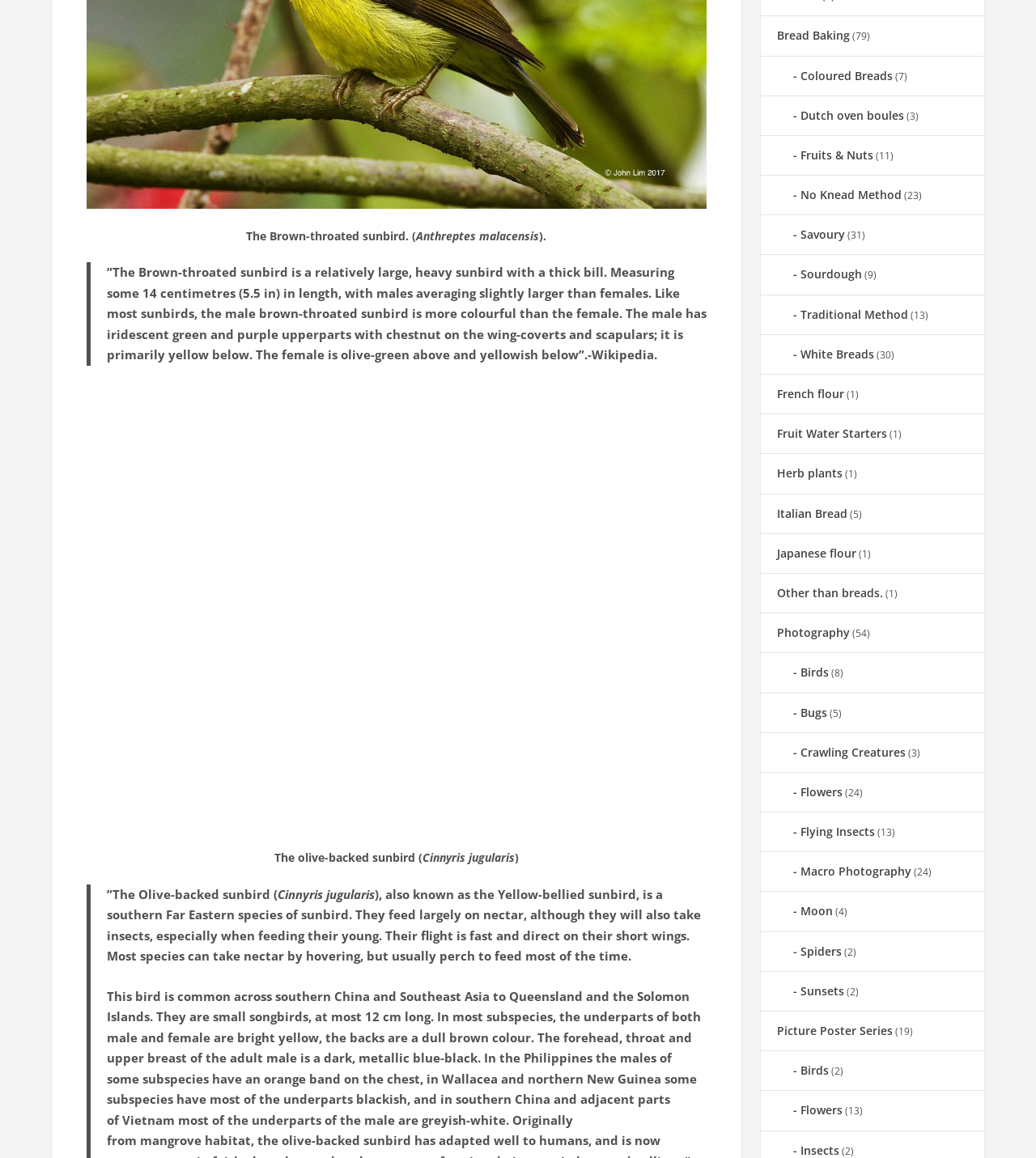Please provide a comprehensive response to the question based on the details in the image: How long is the Brown-throated sunbird?

According to the text in the blockquote element, the Brown-throated sunbird measures some 14 centimetres (5.5 in) in length.